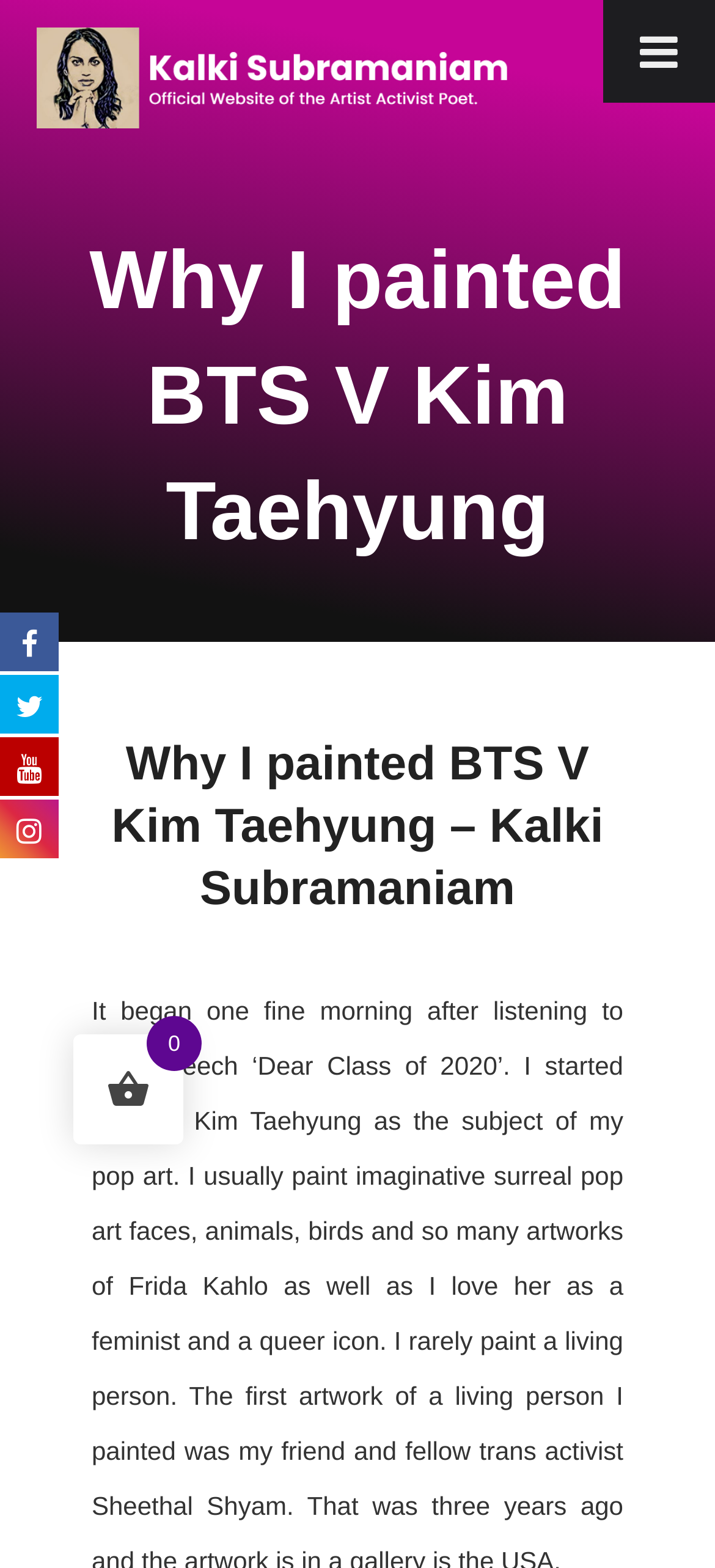Please identify the webpage's heading and generate its text content.

Why I painted BTS V Kim Taehyung